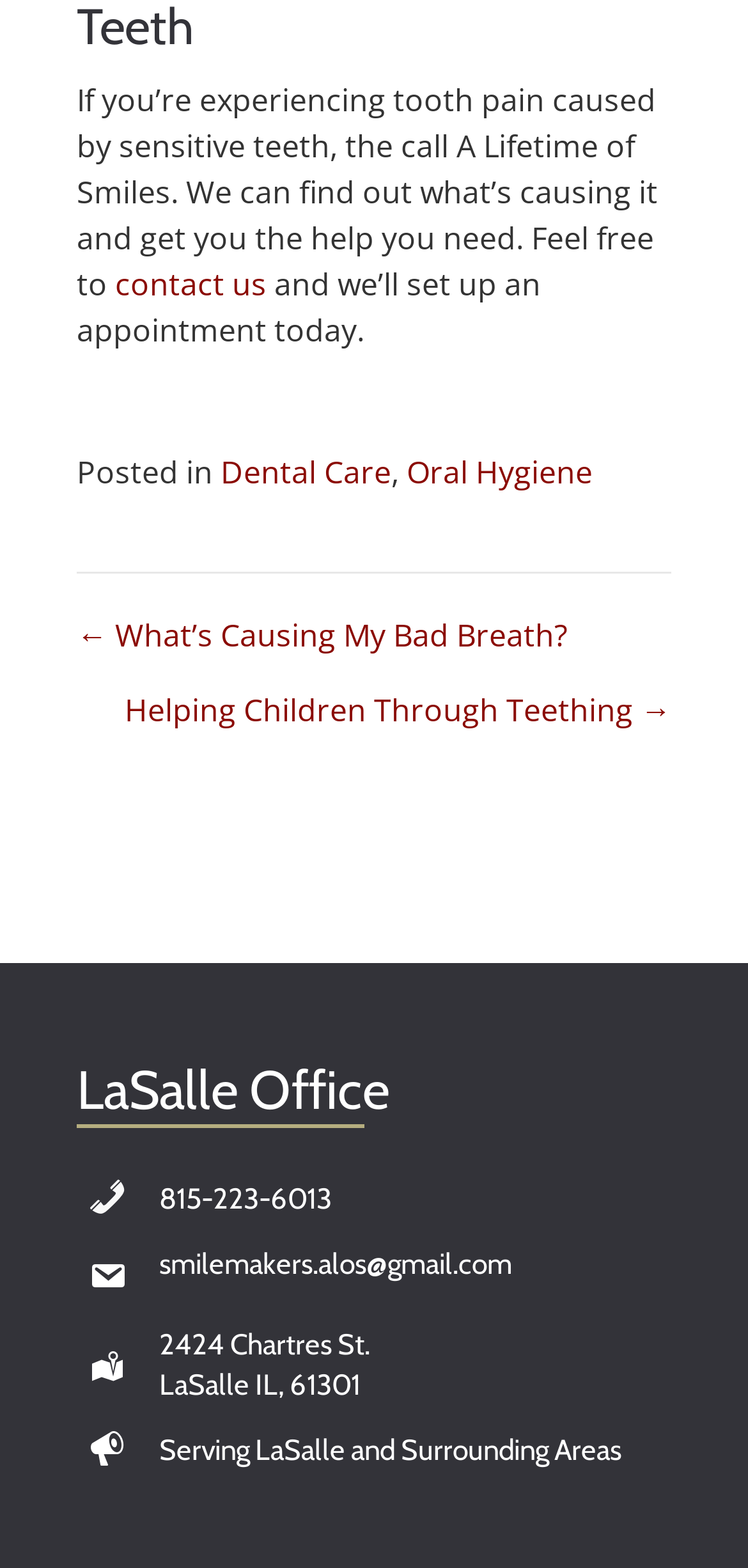What is the category of the latest article?
Refer to the image and give a detailed response to the question.

I found the category by looking at the static text 'Posted in' which is located at the coordinates [0.103, 0.288, 0.295, 0.315]. The categories are links 'Dental Care' and 'Oral Hygiene' which are located at the coordinates [0.295, 0.288, 0.523, 0.315] and [0.544, 0.288, 0.792, 0.315] respectively.